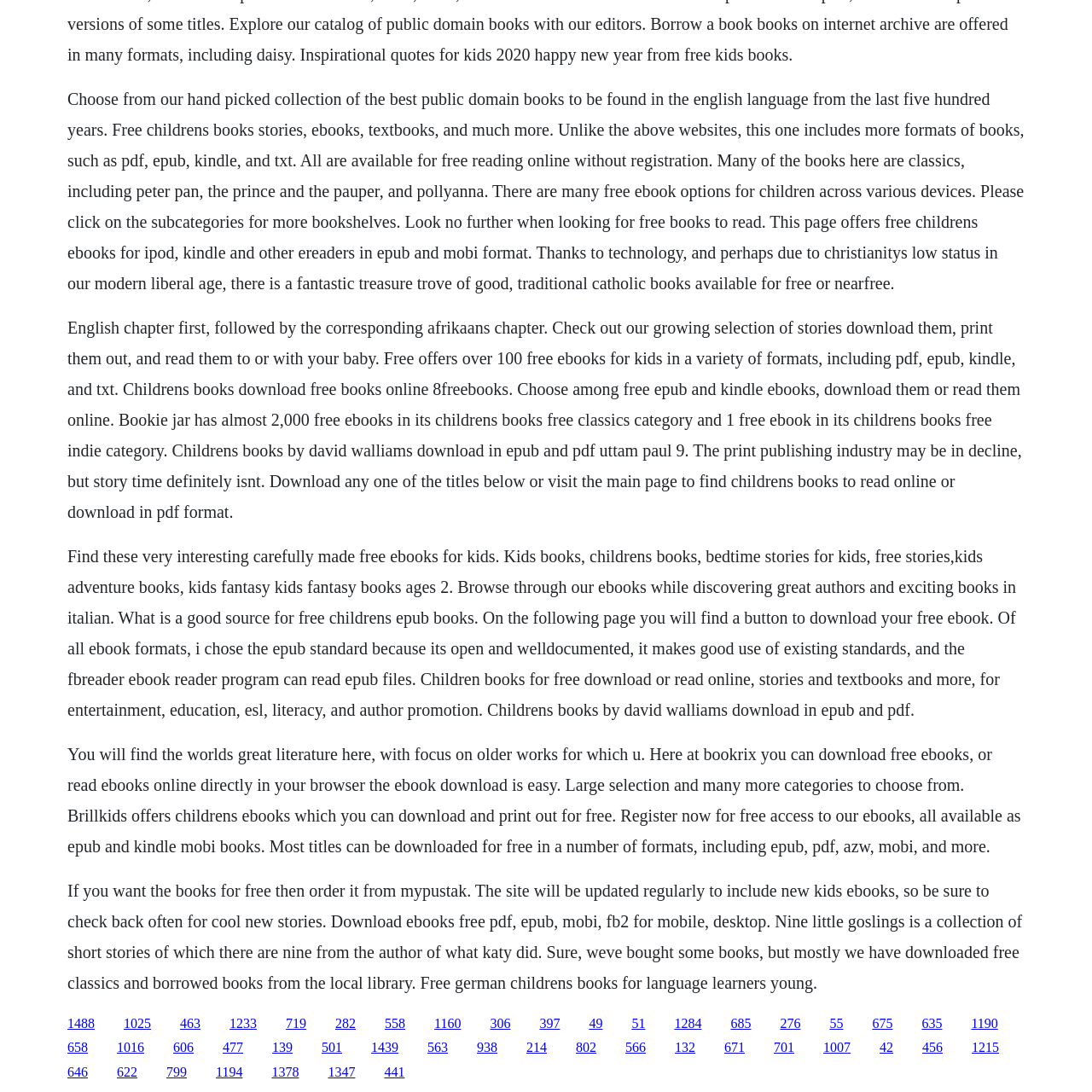Please identify the bounding box coordinates of the element that needs to be clicked to perform the following instruction: "Click on the link to download free ebooks for kids".

[0.062, 0.93, 0.087, 0.943]